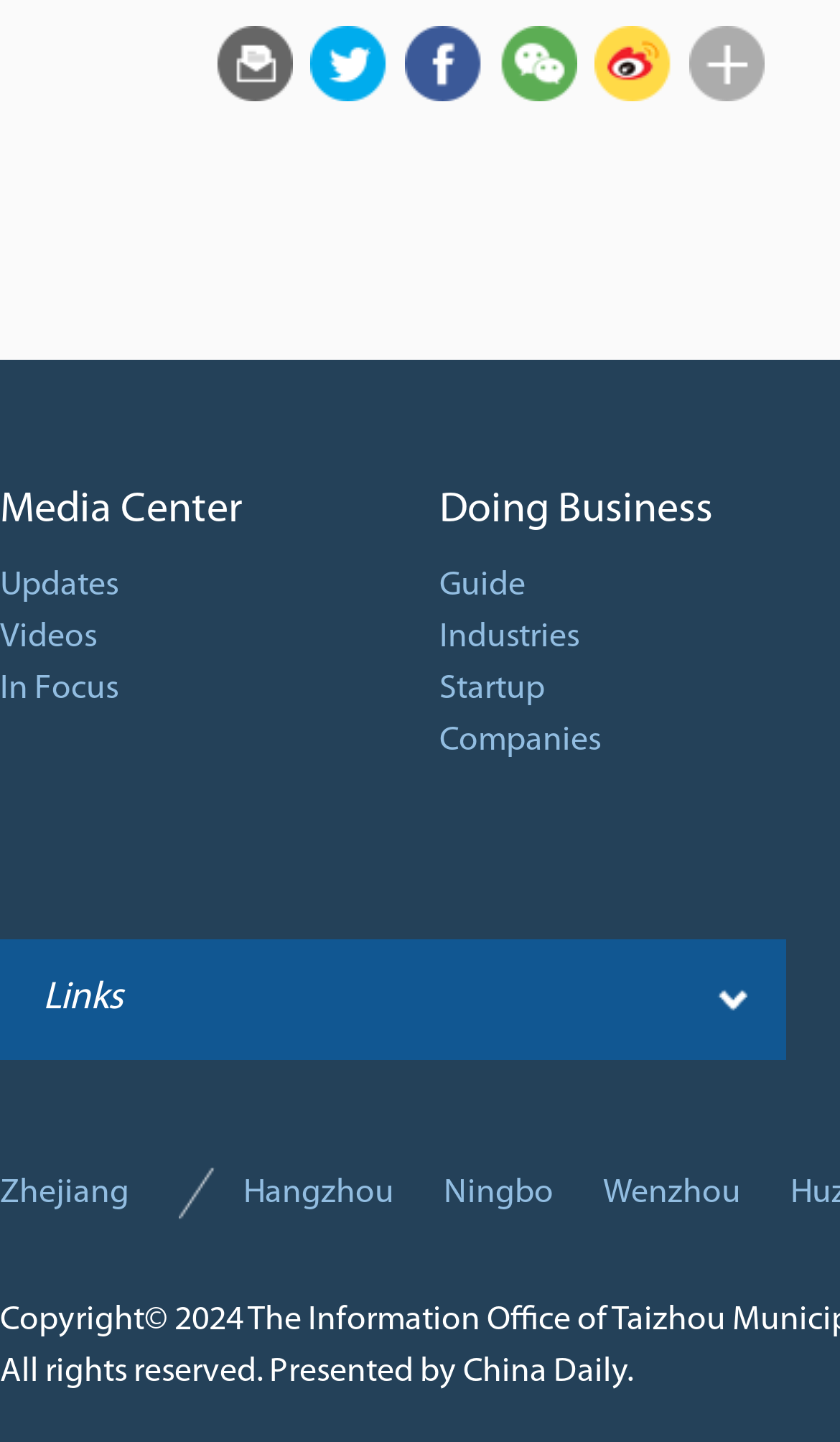Kindly determine the bounding box coordinates for the clickable area to achieve the given instruction: "View Updates".

[0.0, 0.395, 0.141, 0.418]